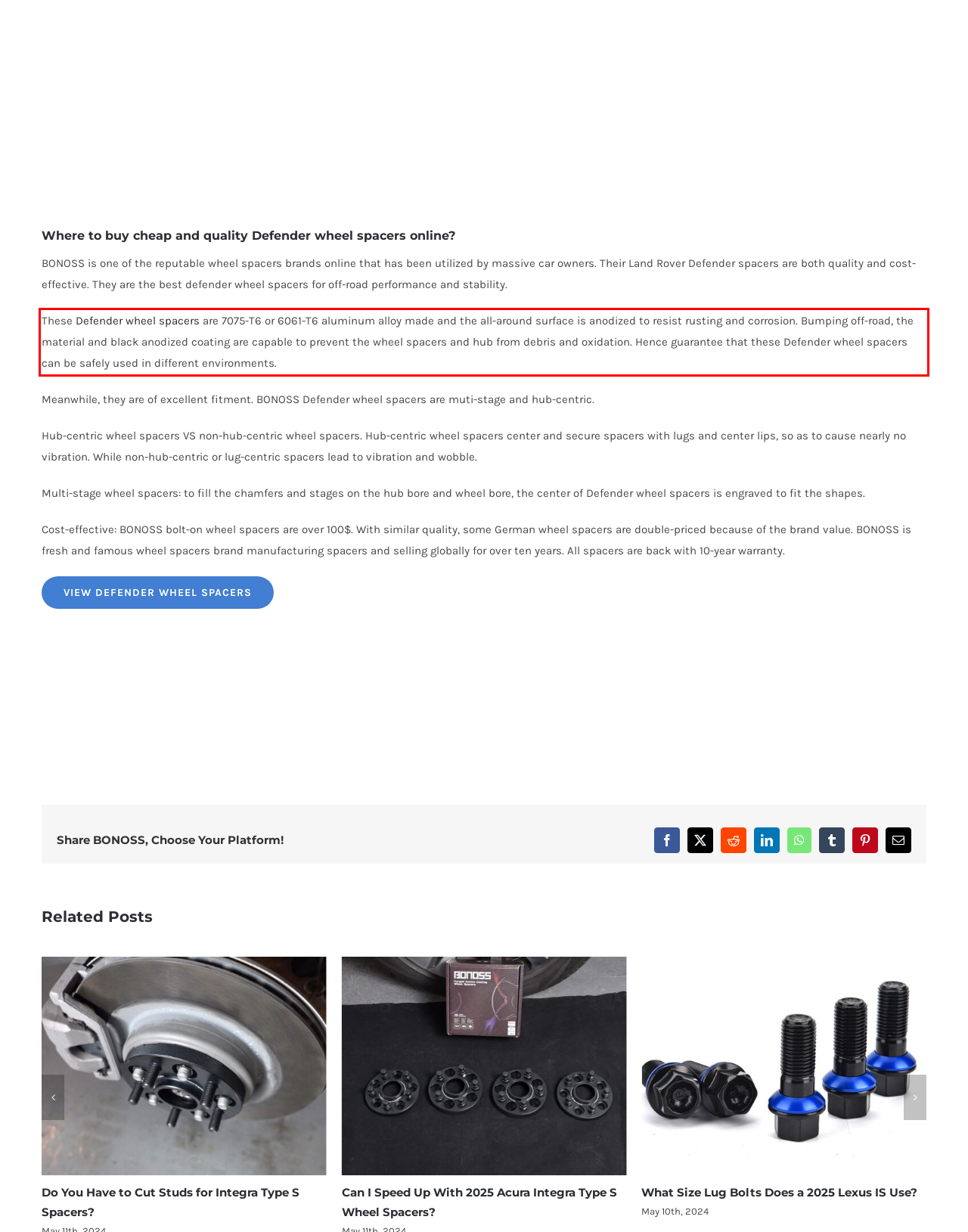From the provided screenshot, extract the text content that is enclosed within the red bounding box.

These Defender wheel spacers are 7075-T6 or 6061-T6 aluminum alloy made and the all-around surface is anodized to resist rusting and corrosion. Bumping off-road, the material and black anodized coating are capable to prevent the wheel spacers and hub from debris and oxidation. Hence guarantee that these Defender wheel spacers can be safely used in different environments.